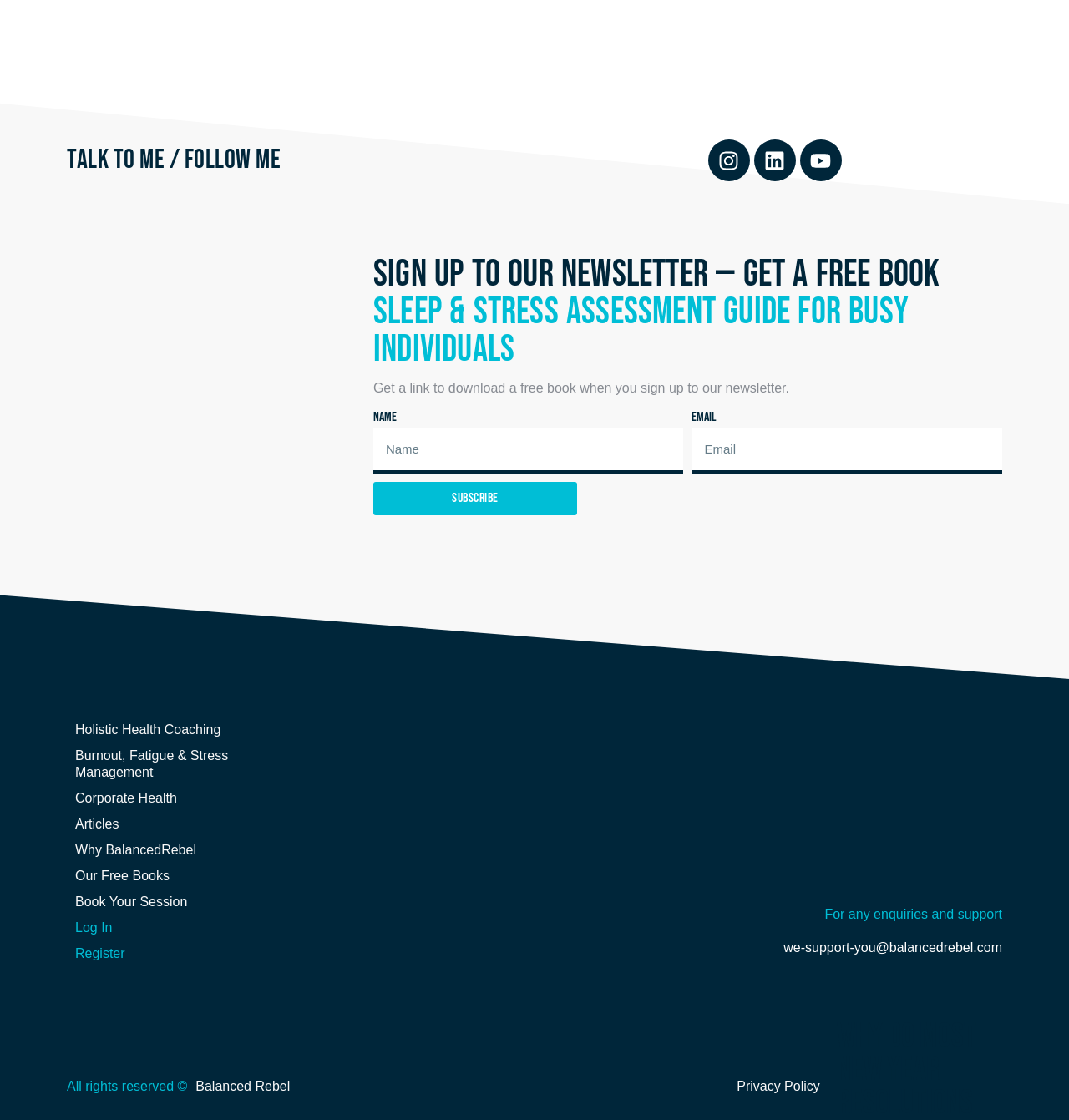Carefully observe the image and respond to the question with a detailed answer:
How many links are available under 'Talk to me / Follow me'?

I counted the number of links available under the heading 'Talk to me / Follow me', which are Holistic Health Coaching, Burnout, Fatigue & Stress Management, Corporate Health, Articles, Why BalancedRebel, and Our Free Books.